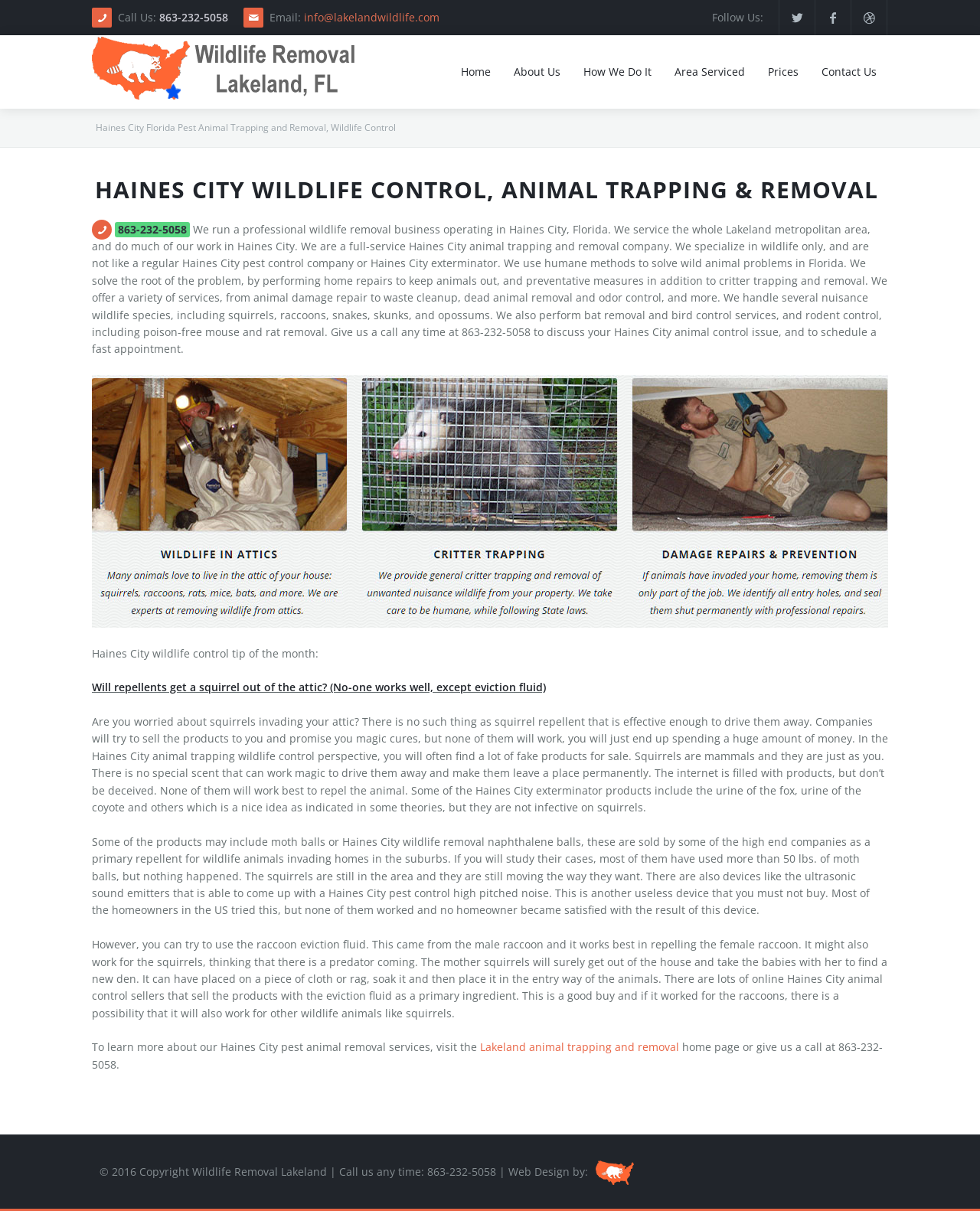Refer to the screenshot and answer the following question in detail:
What is the company's approach to solving wildlife problems?

I inferred this answer by reading the text on the webpage, which states that the company uses humane methods to solve wild animal problems in Florida. The text also mentions that the company performs home repairs to keep animals out and takes preventative measures in addition to critter trapping and removal.